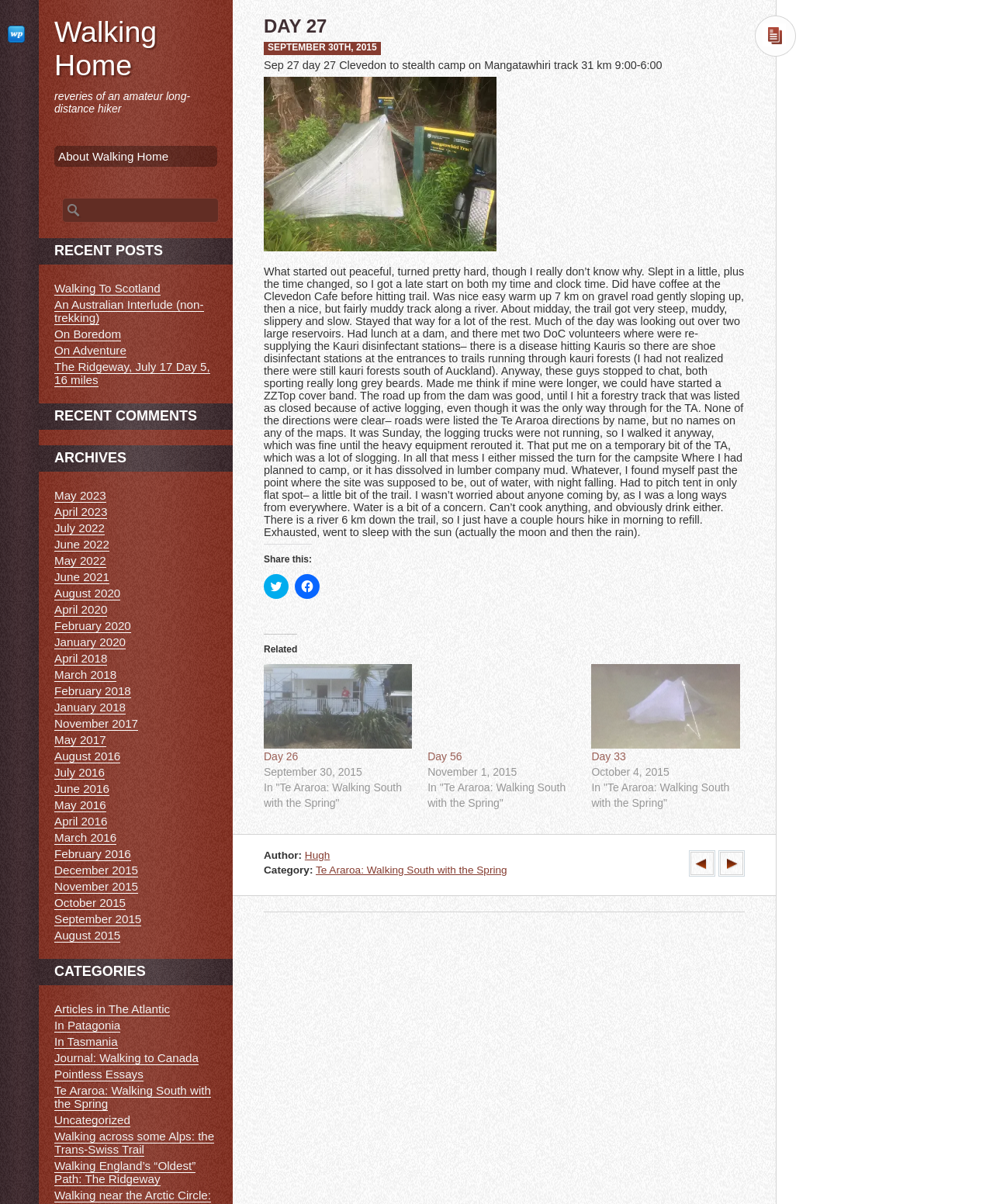What is the author of the article?
Based on the screenshot, provide a one-word or short-phrase response.

Hugh